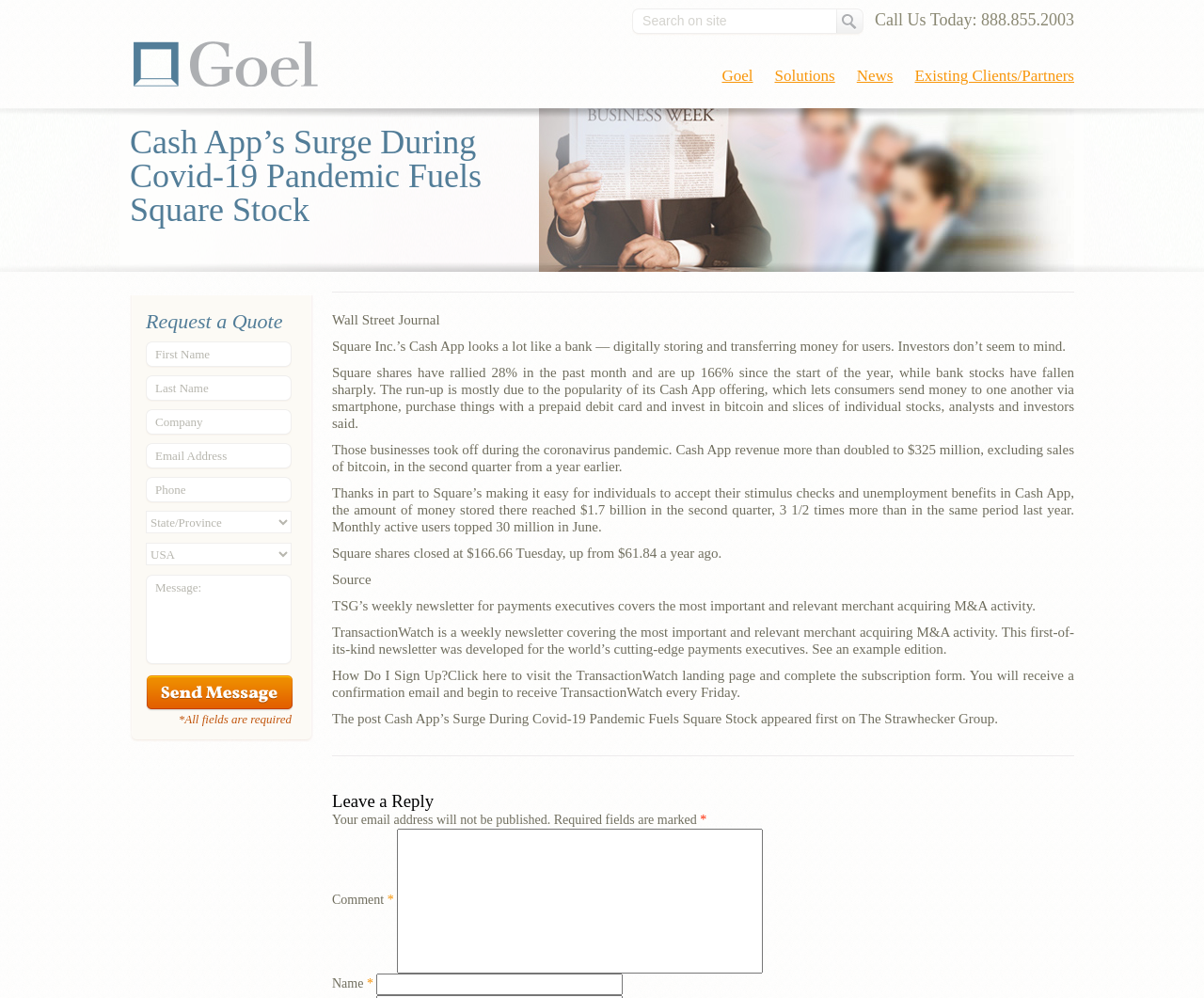Give the bounding box coordinates for the element described by: "Existing Clients/Partners".

[0.76, 0.067, 0.892, 0.085]